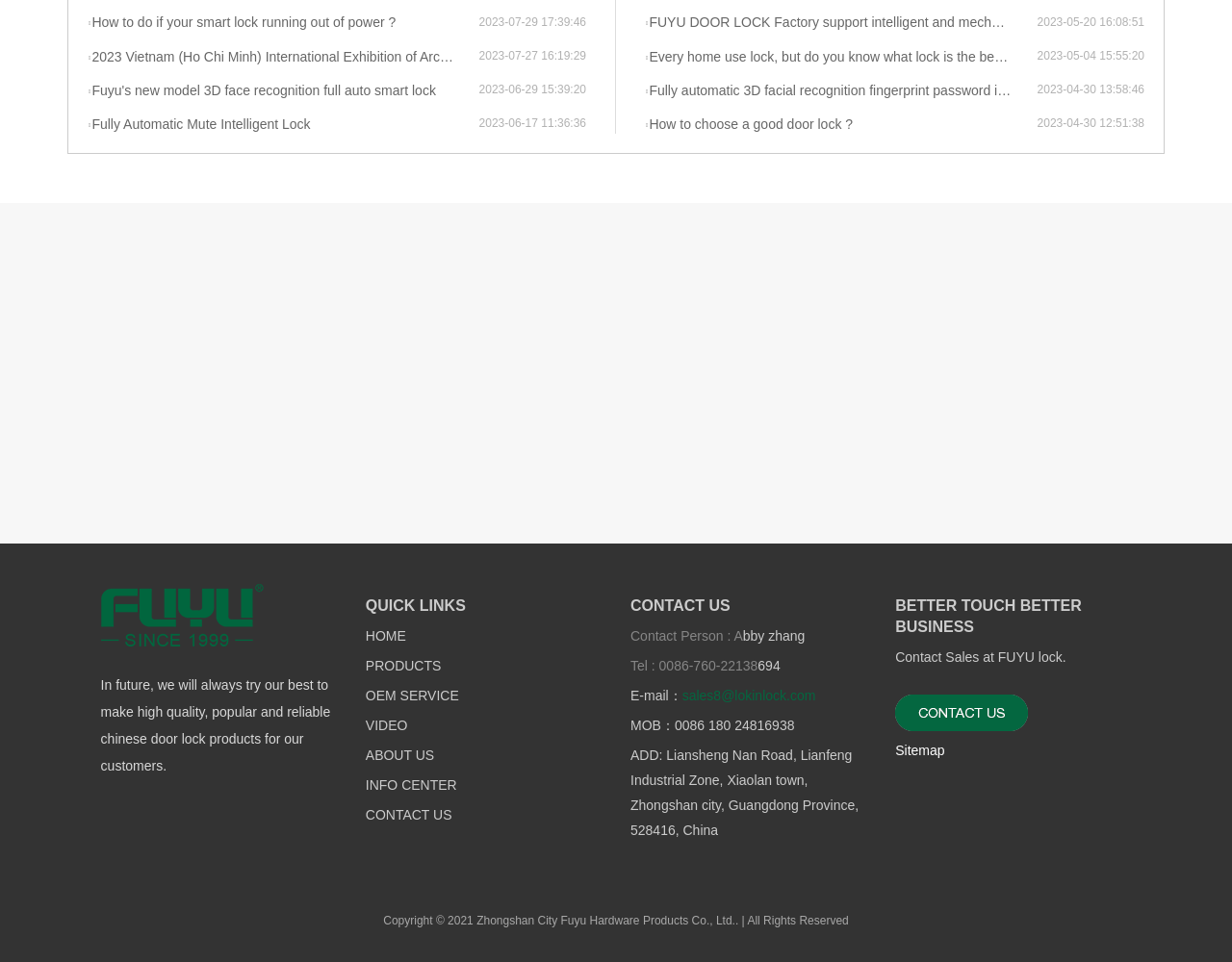Locate the UI element described by Contact Person : A in the provided webpage screenshot. Return the bounding box coordinates in the format (top-left x, top-left y, bottom-right x, bottom-right y), ensuring all values are between 0 and 1.

[0.512, 0.653, 0.603, 0.669]